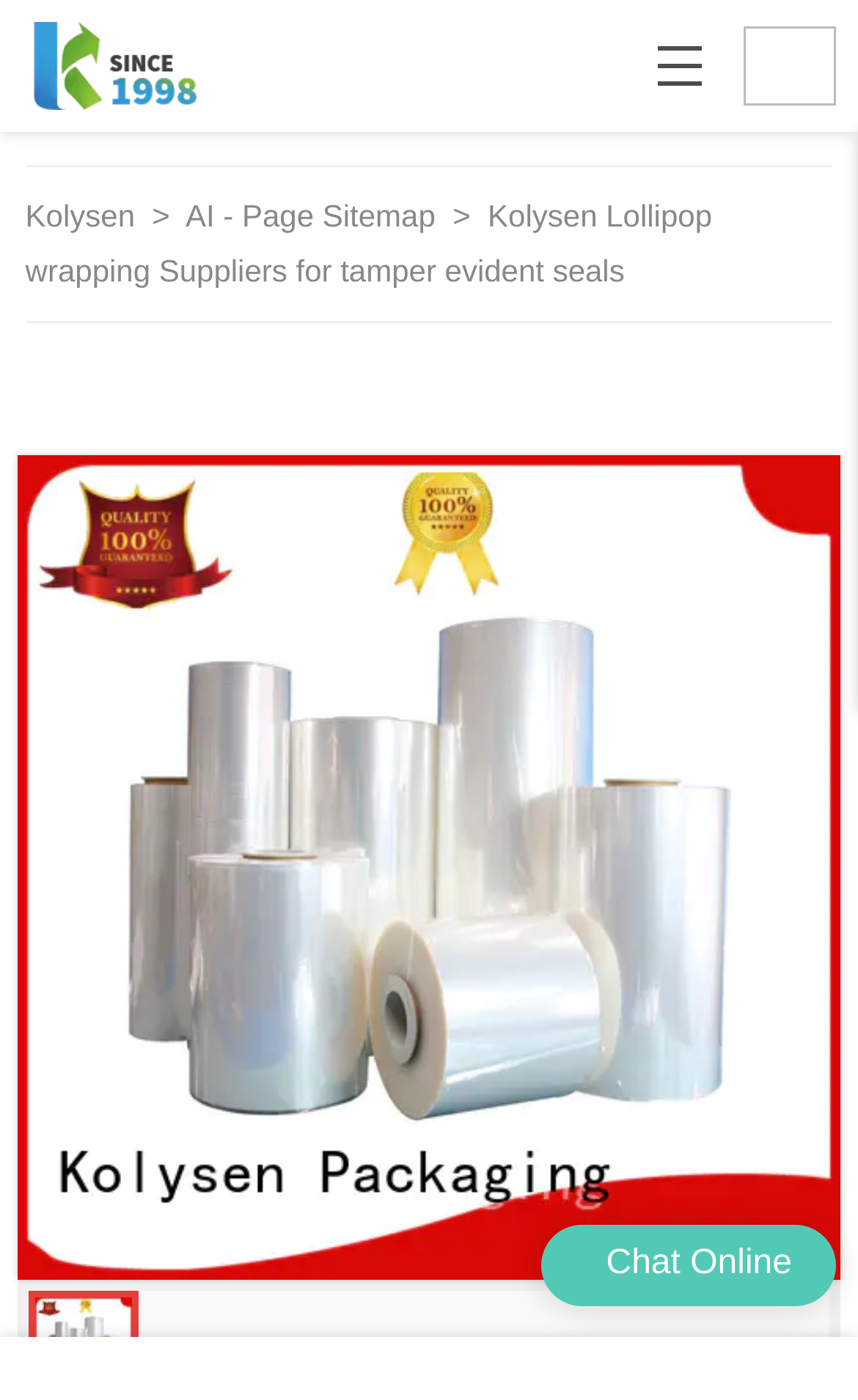What is the product being supplied?
Please answer using one word or phrase, based on the screenshot.

Lollipop wrapping